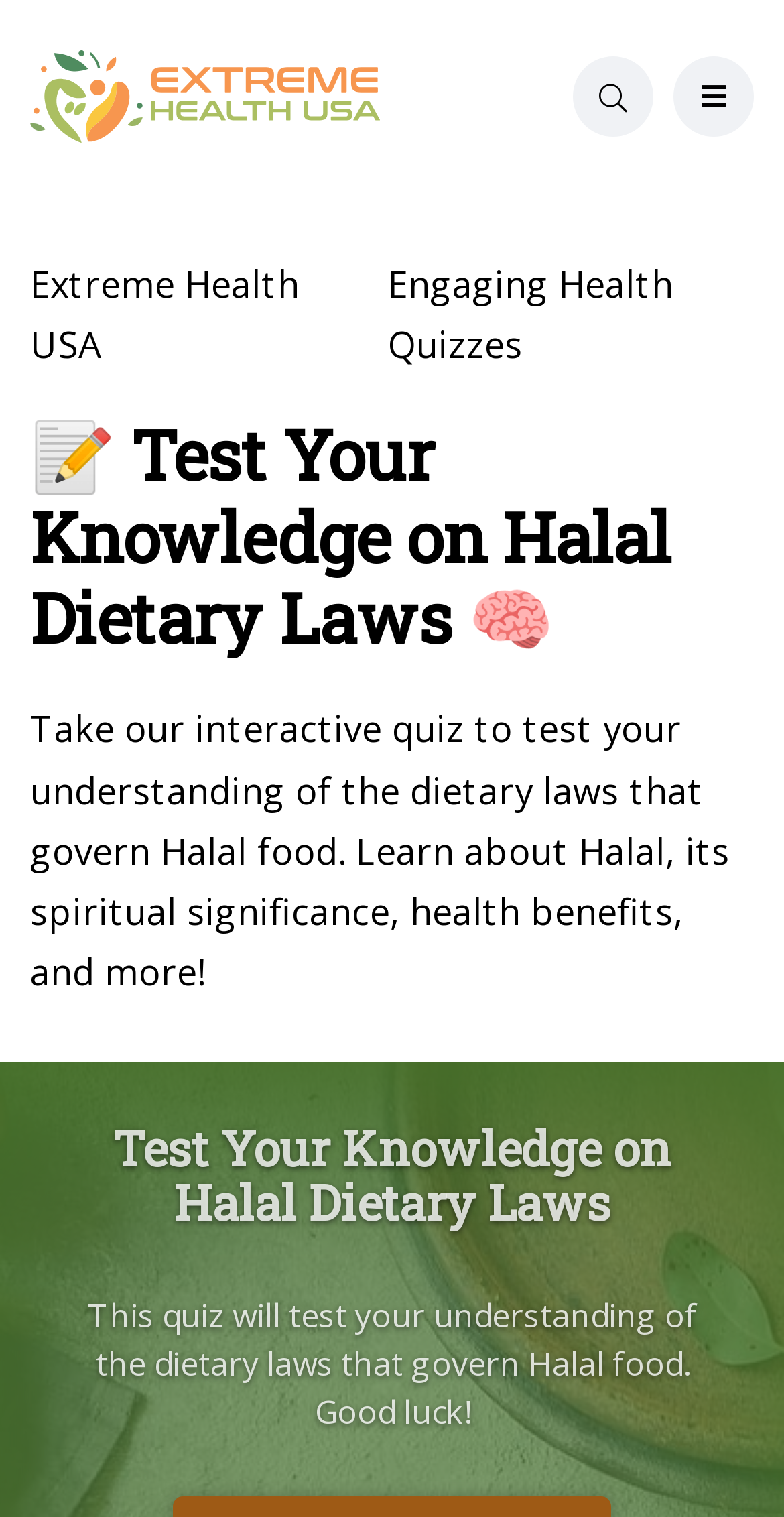What is the spiritual significance of Halal?
Kindly answer the question with as much detail as you can.

The webpage does not explicitly mention the spiritual significance of Halal, but it does mention that the quiz will help users learn about Halal, its spiritual significance, health benefits, and more.